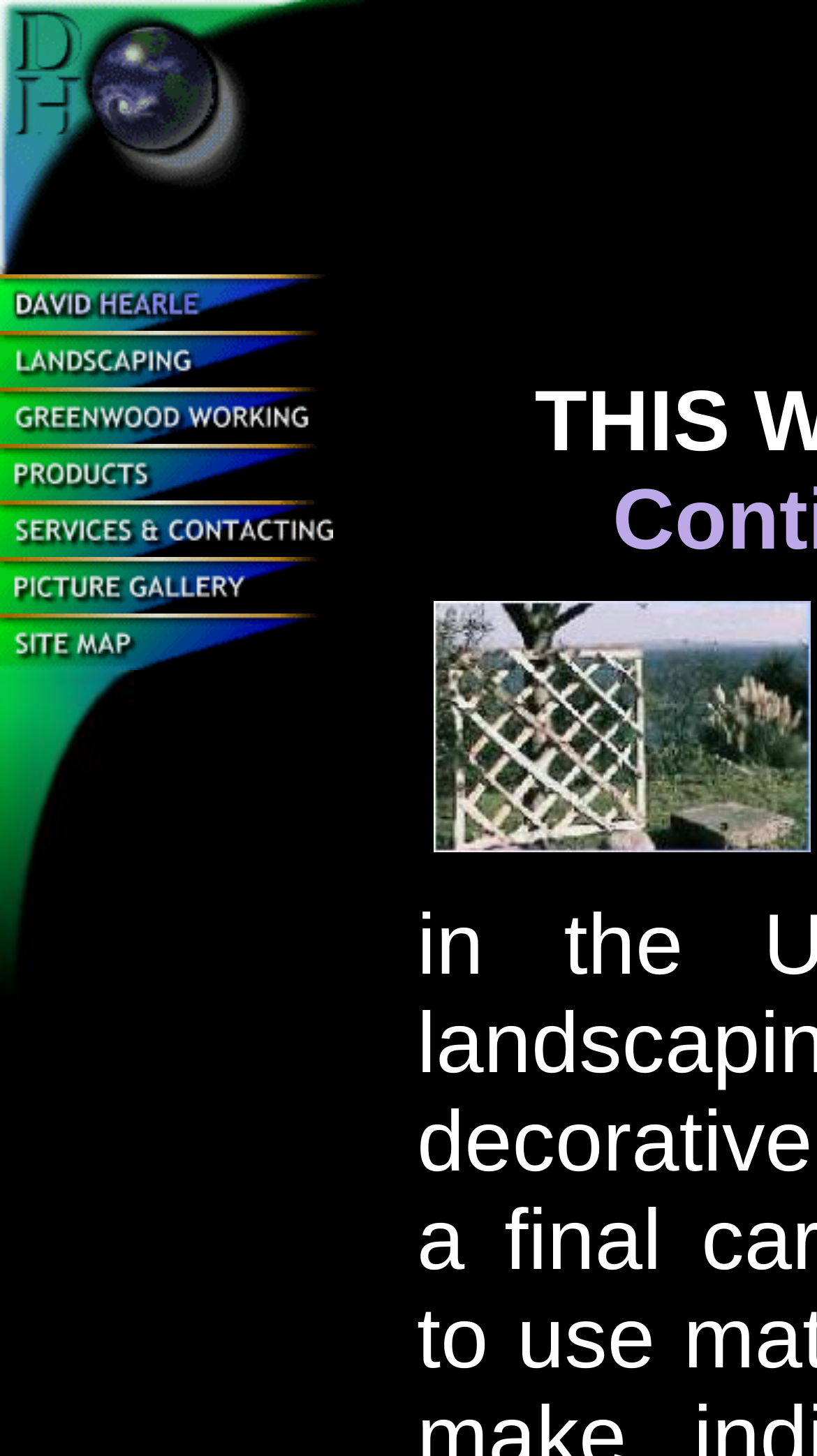Is there an image on the right side of the webpage?
Examine the image and provide an in-depth answer to the question.

There is an image on the right side of the webpage, which is the 'Square Trellis' image. This can be determined by examining the bounding box coordinates of the image element, which indicates that it is located on the right side of the webpage.